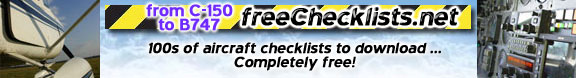Present a detailed portrayal of the image.

This image features a promotional banner for the website freeChecklists.net, which offers a variety of free downloadable checklists for aircraft ranging from the Cessna 150 to the Boeing 747. The banner is visually appealing, showcasing images related to aviation, with a background suggesting clouds to emphasize the theme of flight. The prominent text highlights the availability of hundreds of checklists, making it an enticing resource for pilots and aviation enthusiasts looking for comprehensive tools to aid in flight preparation and safety checks.